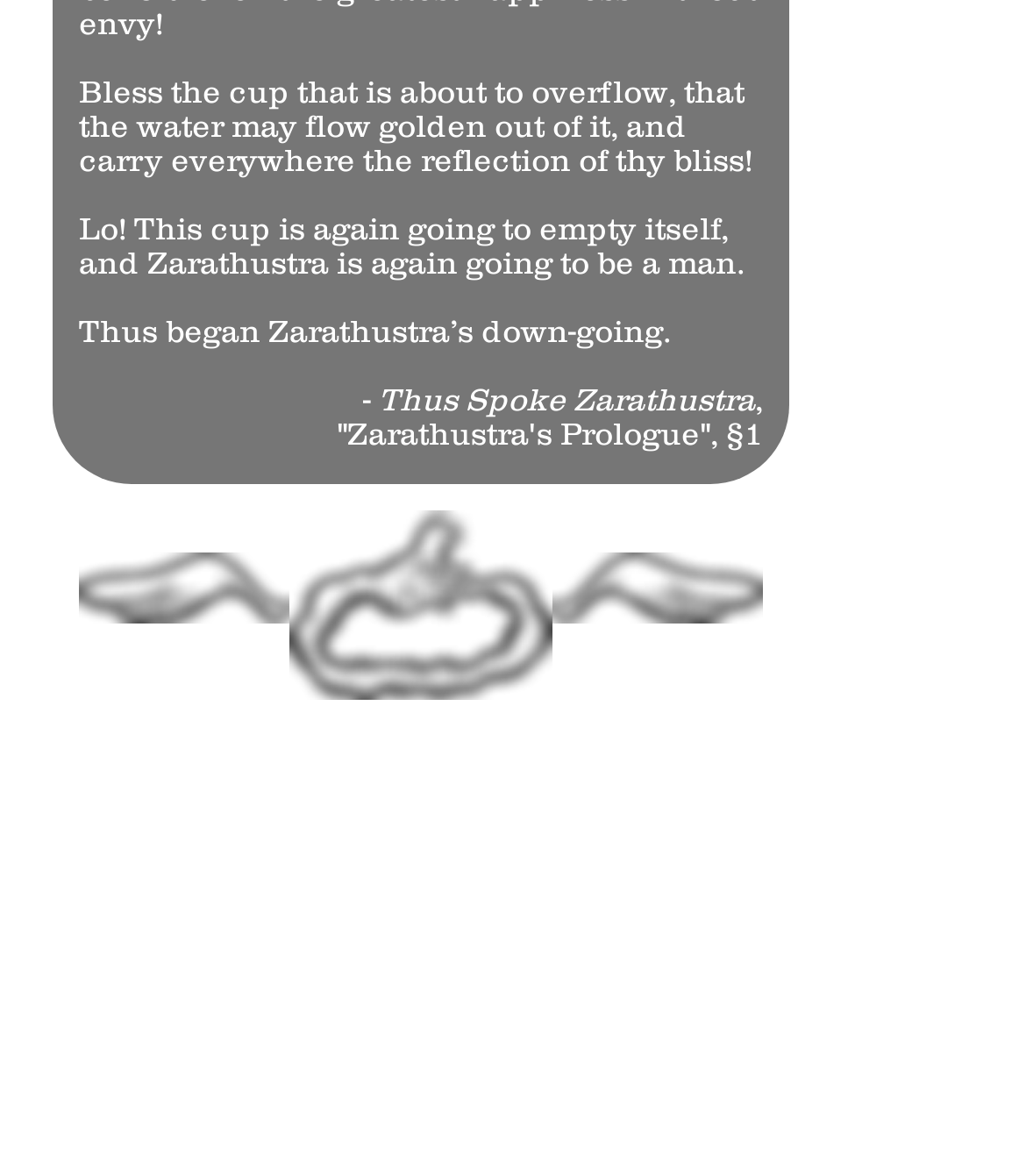Provide a one-word or short-phrase response to the question:
What is the social media platform linked in the social bar?

Twitter